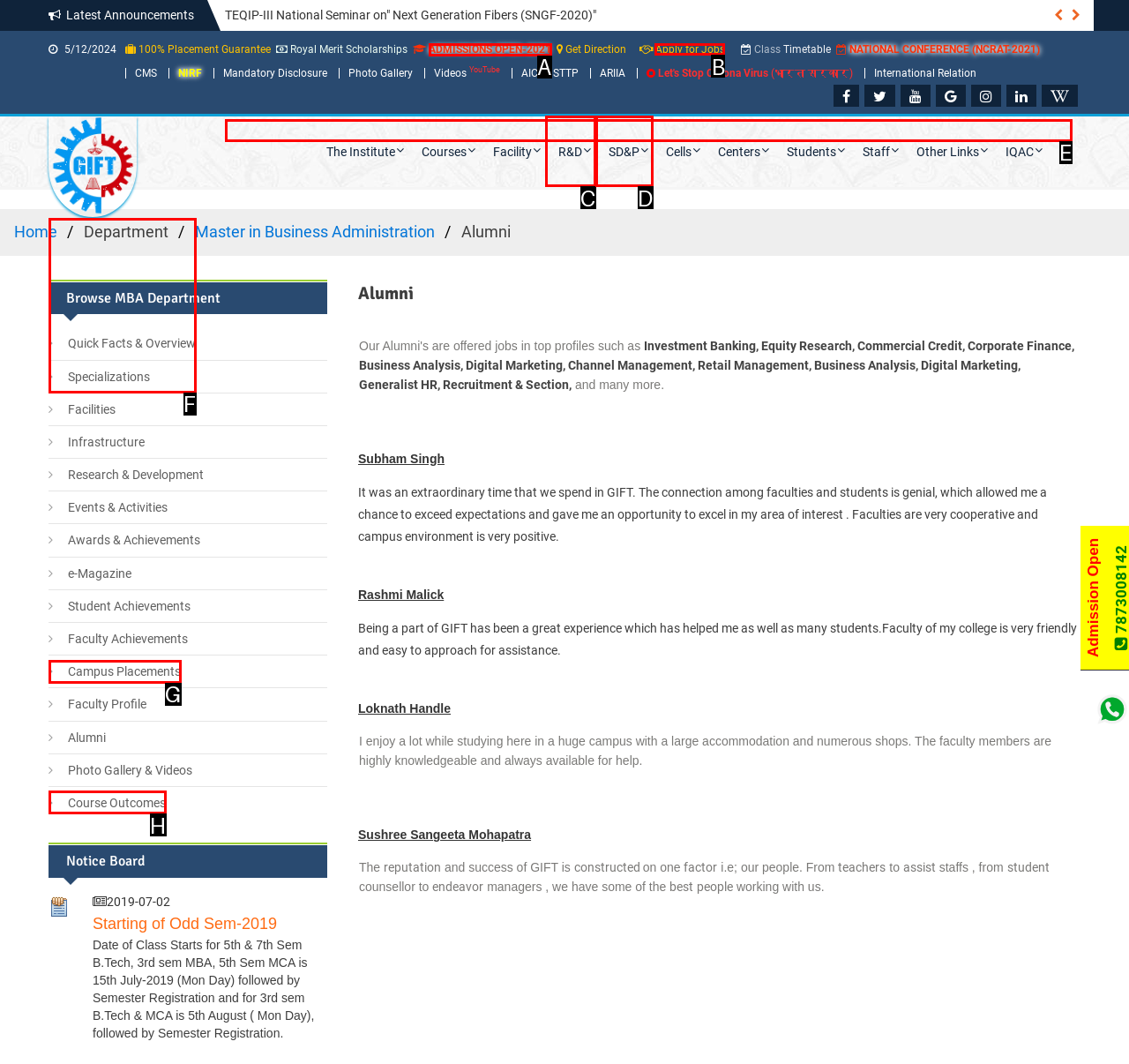Please indicate which HTML element should be clicked to fulfill the following task: Apply for jobs using the 'Apply for Jobs' link. Provide the letter of the selected option.

B